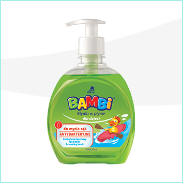Use a single word or phrase to answer the question:
What type of dispenser does the bottle have?

Pump dispenser